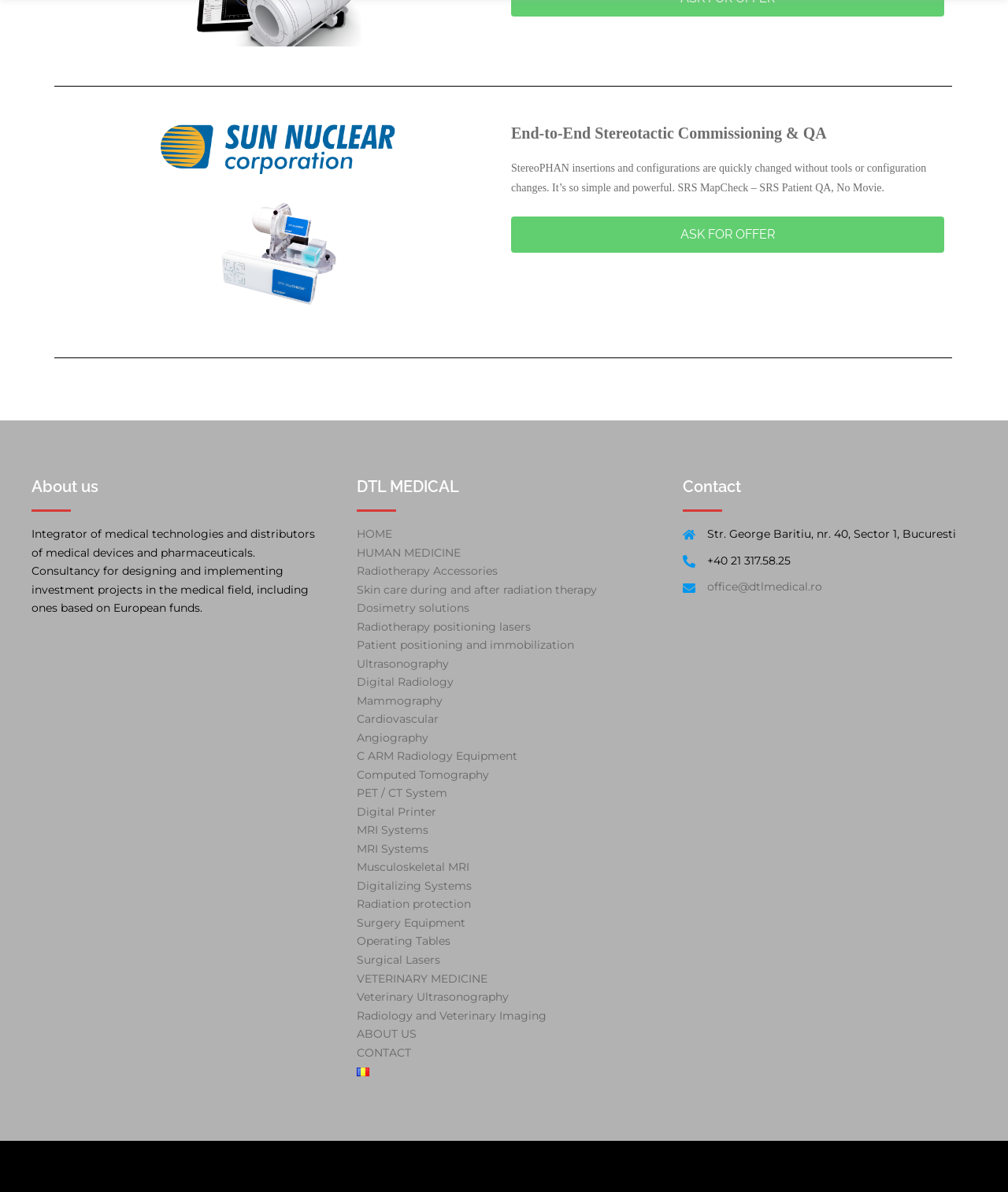Please identify the bounding box coordinates of where to click in order to follow the instruction: "Learn more about 'Radiotherapy Accessories'".

[0.354, 0.473, 0.494, 0.485]